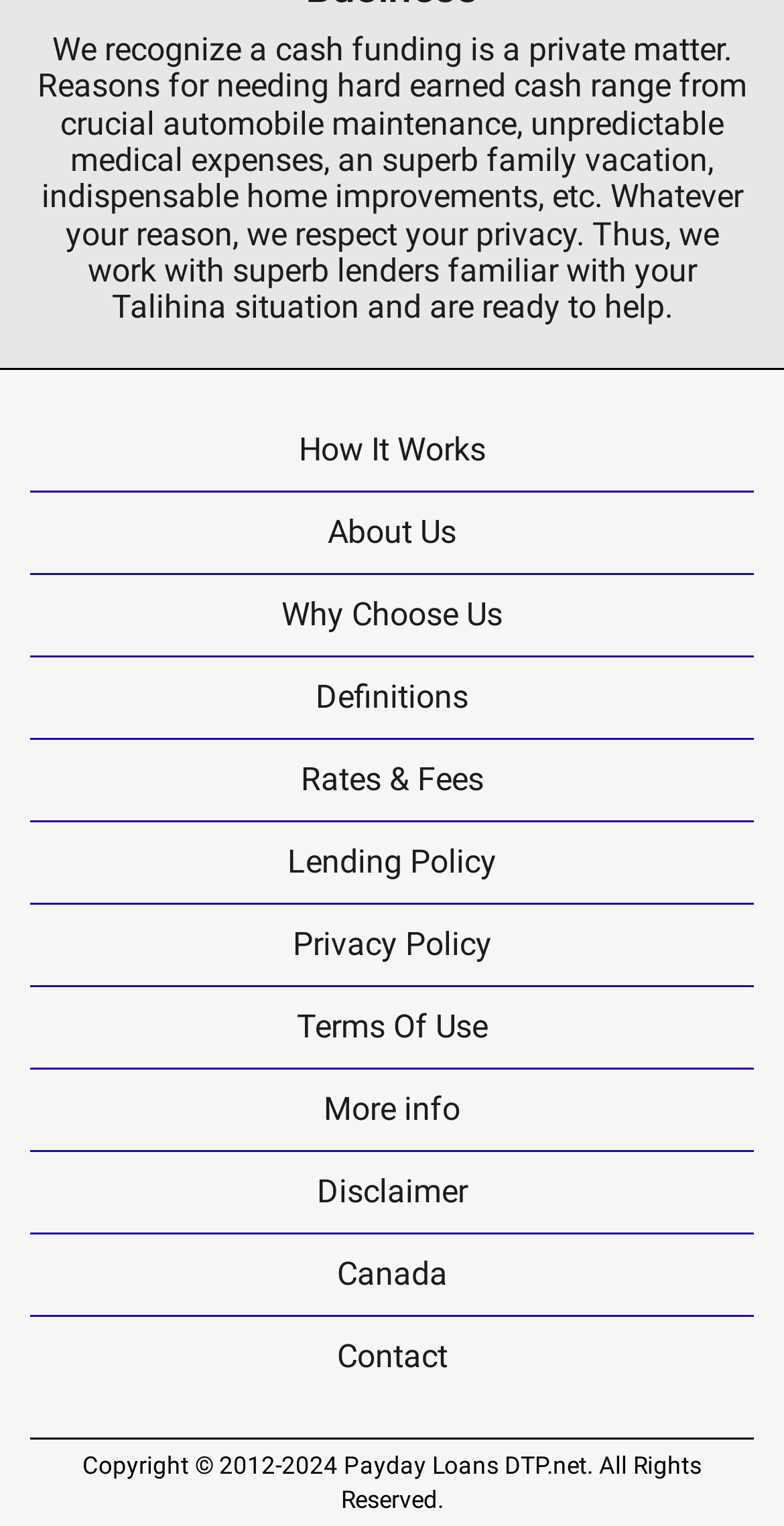Locate the bounding box coordinates of the area you need to click to fulfill this instruction: 'Contact us'. The coordinates must be in the form of four float numbers ranging from 0 to 1: [left, top, right, bottom].

[0.038, 0.863, 0.962, 0.915]